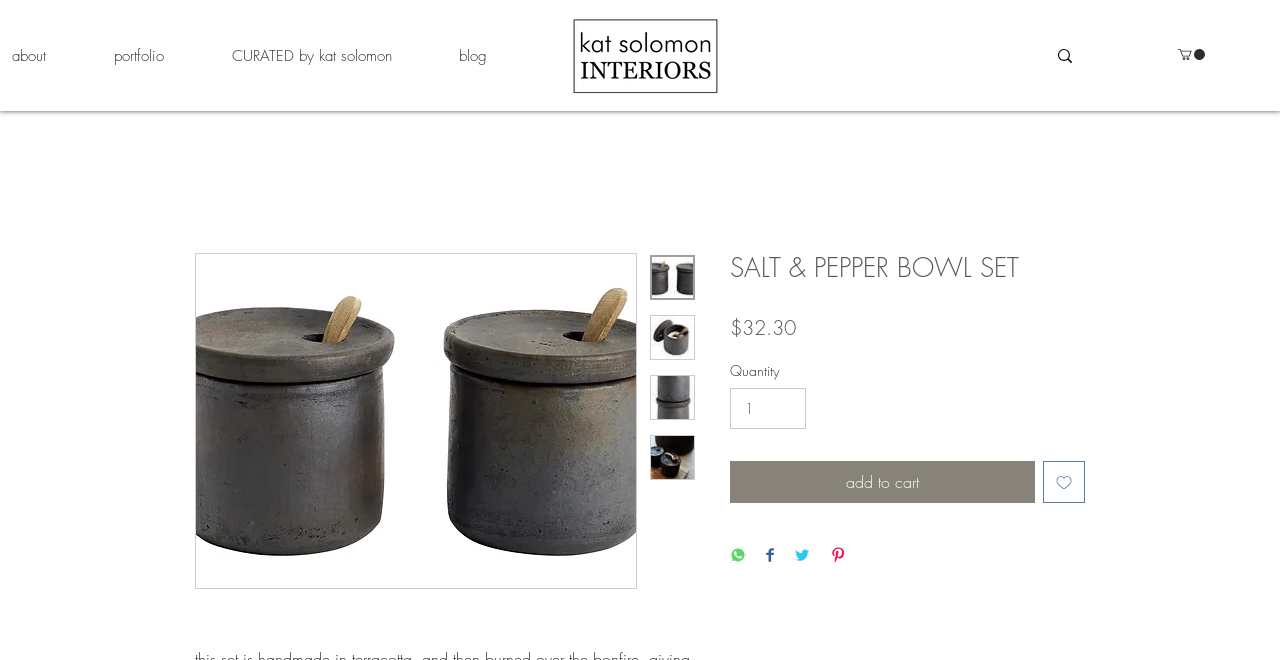What is the price of the product?
Based on the image, answer the question with a single word or brief phrase.

$32.30